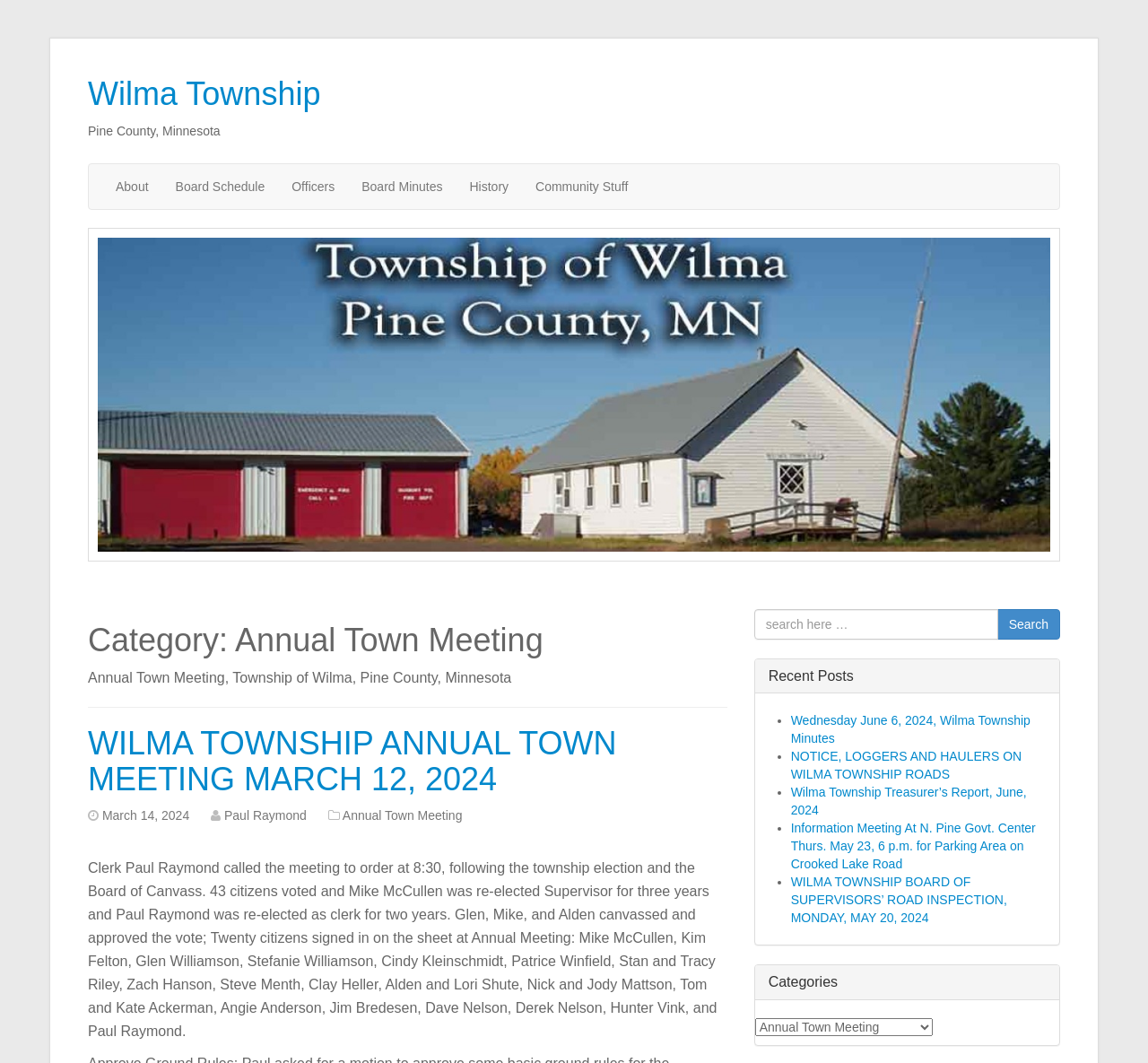Refer to the element description March 14, 2024March 14, 2024 and identify the corresponding bounding box in the screenshot. Format the coordinates as (top-left x, top-left y, bottom-right x, bottom-right y) with values in the range of 0 to 1.

[0.089, 0.76, 0.165, 0.773]